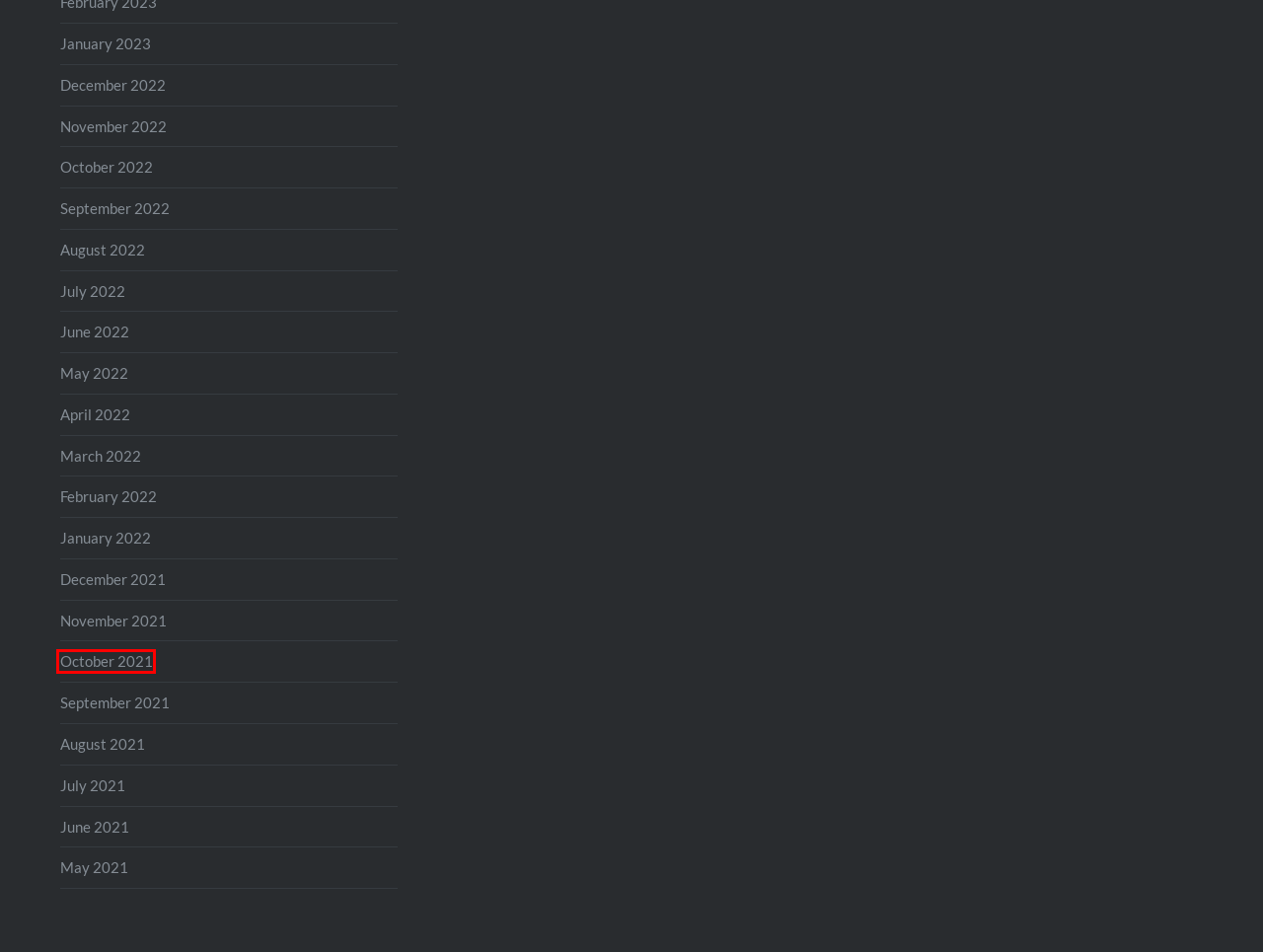Observe the provided screenshot of a webpage with a red bounding box around a specific UI element. Choose the webpage description that best fits the new webpage after you click on the highlighted element. These are your options:
A. February 2022 | Son of Sinai
B. October 2022 | Son of Sinai
C. August 2022 | Son of Sinai
D. January 2022 | Son of Sinai
E. June 2021 | Son of Sinai
F. August 2021 | Son of Sinai
G. October 2021 | Son of Sinai
H. September 2021 | Son of Sinai

G